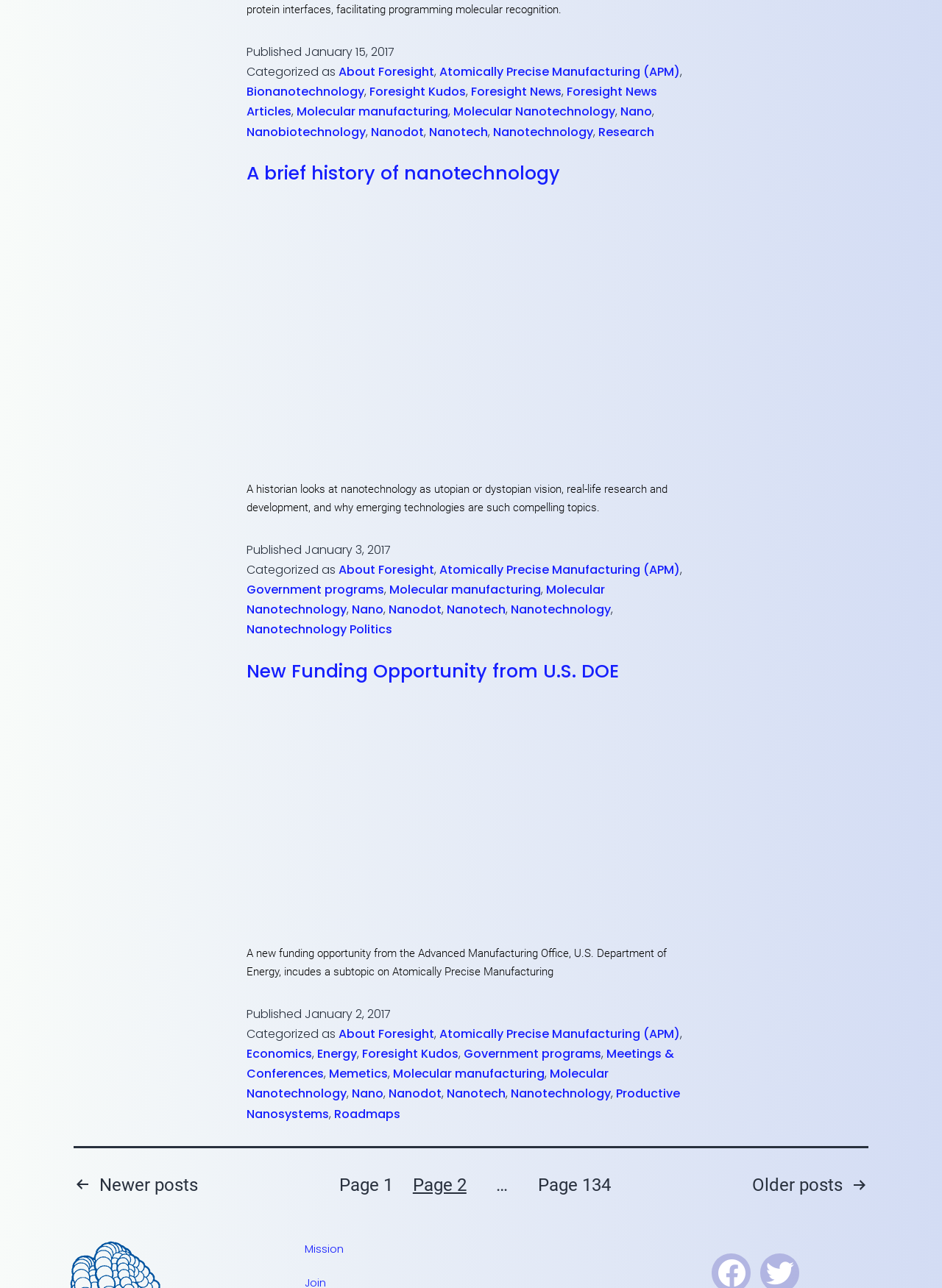Determine the bounding box coordinates (top-left x, top-left y, bottom-right x, bottom-right y) of the UI element described in the following text: Meetings & Conferences

[0.262, 0.812, 0.716, 0.84]